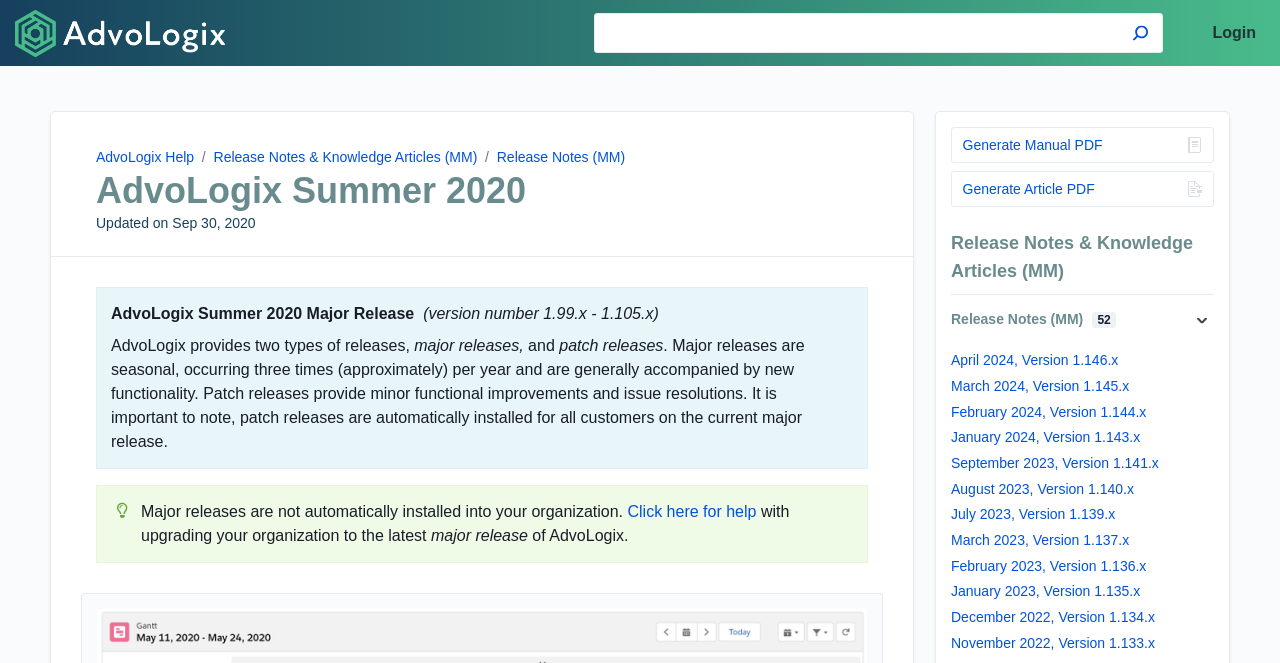Please answer the following question using a single word or phrase: 
What is the purpose of AdvoLogix releases?

Provide new functionality and issue resolutions